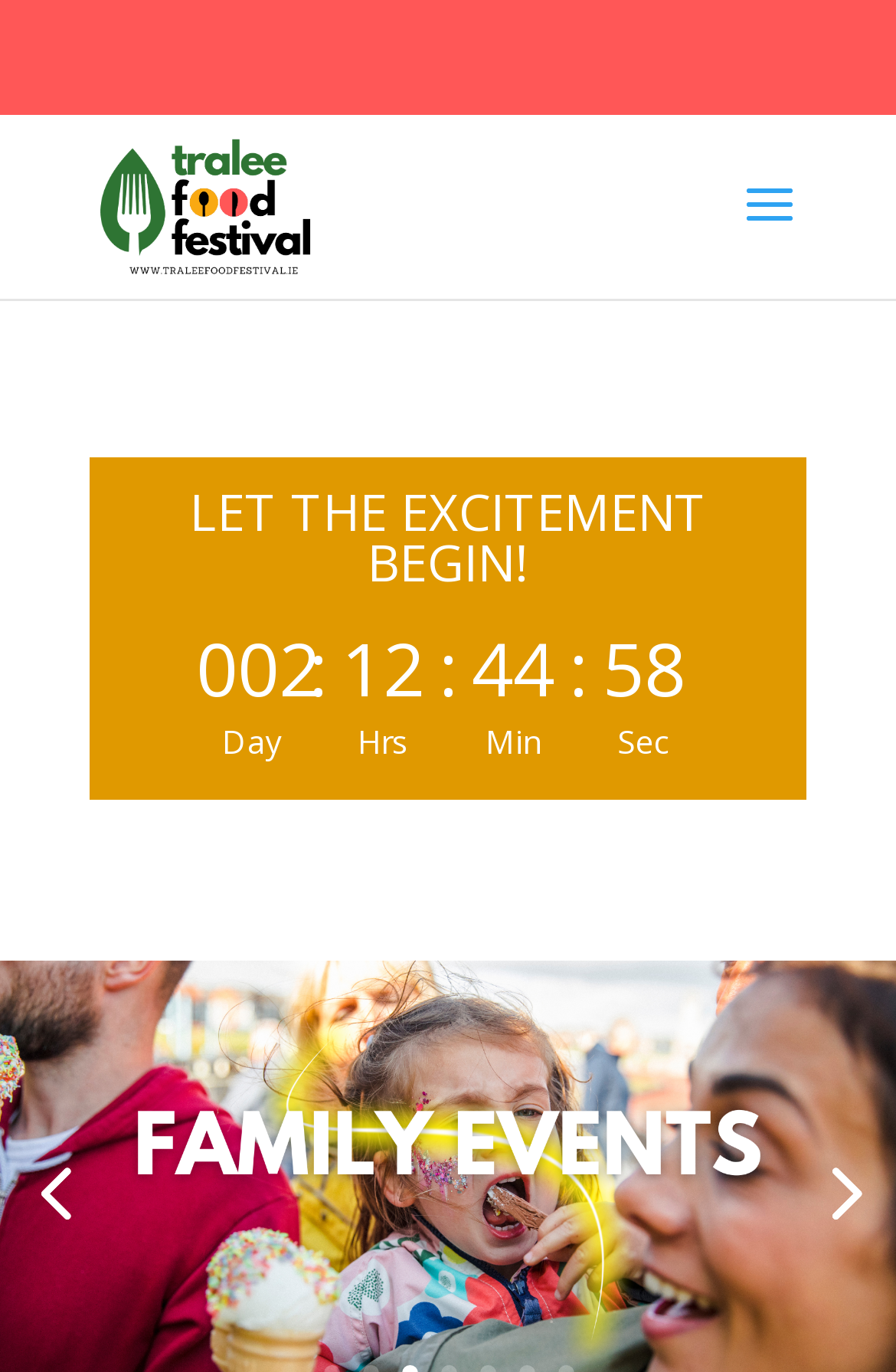From the webpage screenshot, predict the bounding box of the UI element that matches this description: "alt="Tralee Food Festival"".

[0.11, 0.132, 0.349, 0.164]